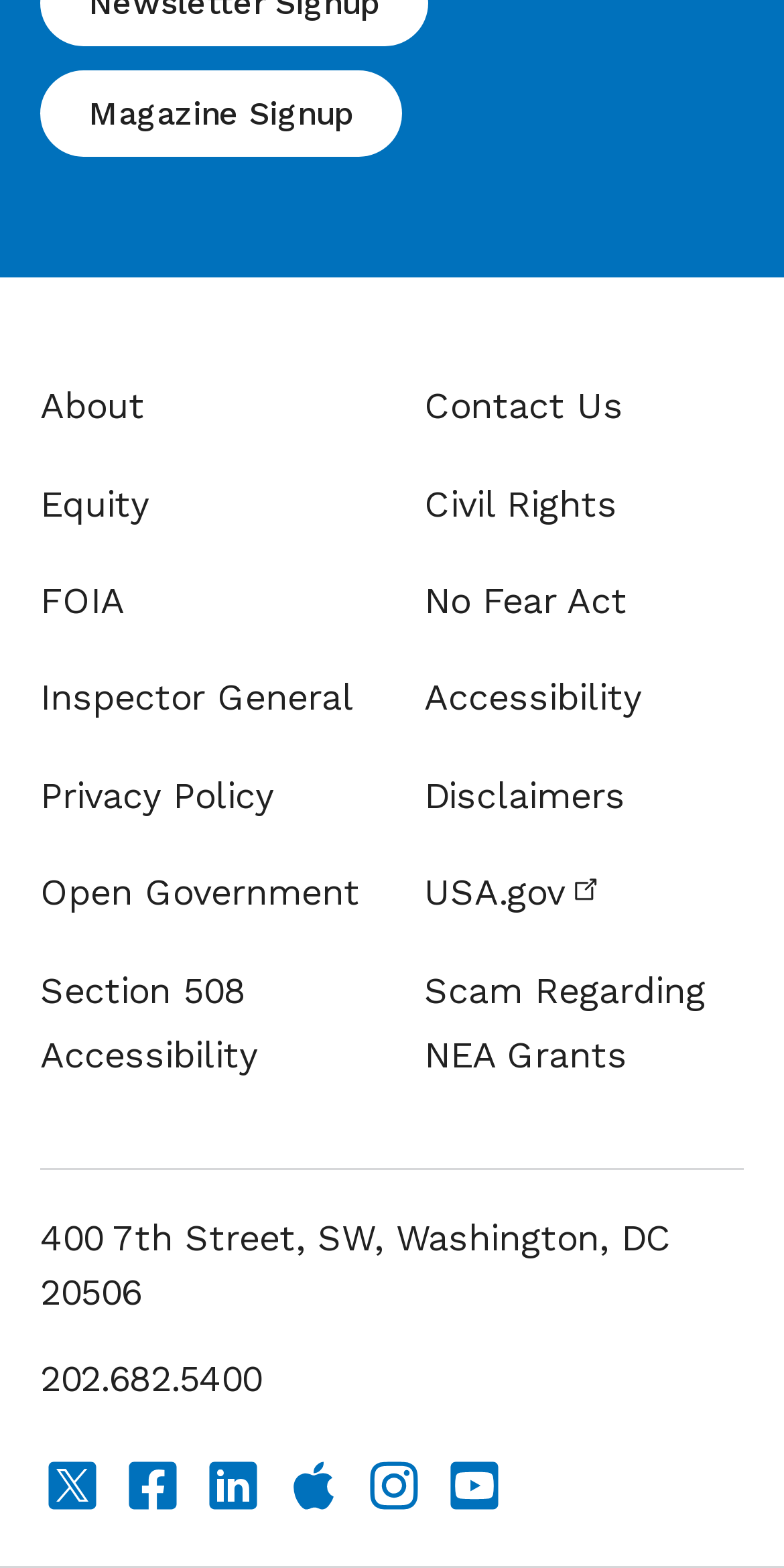Is there a link to an external website?
Based on the image, give a one-word or short phrase answer.

Yes